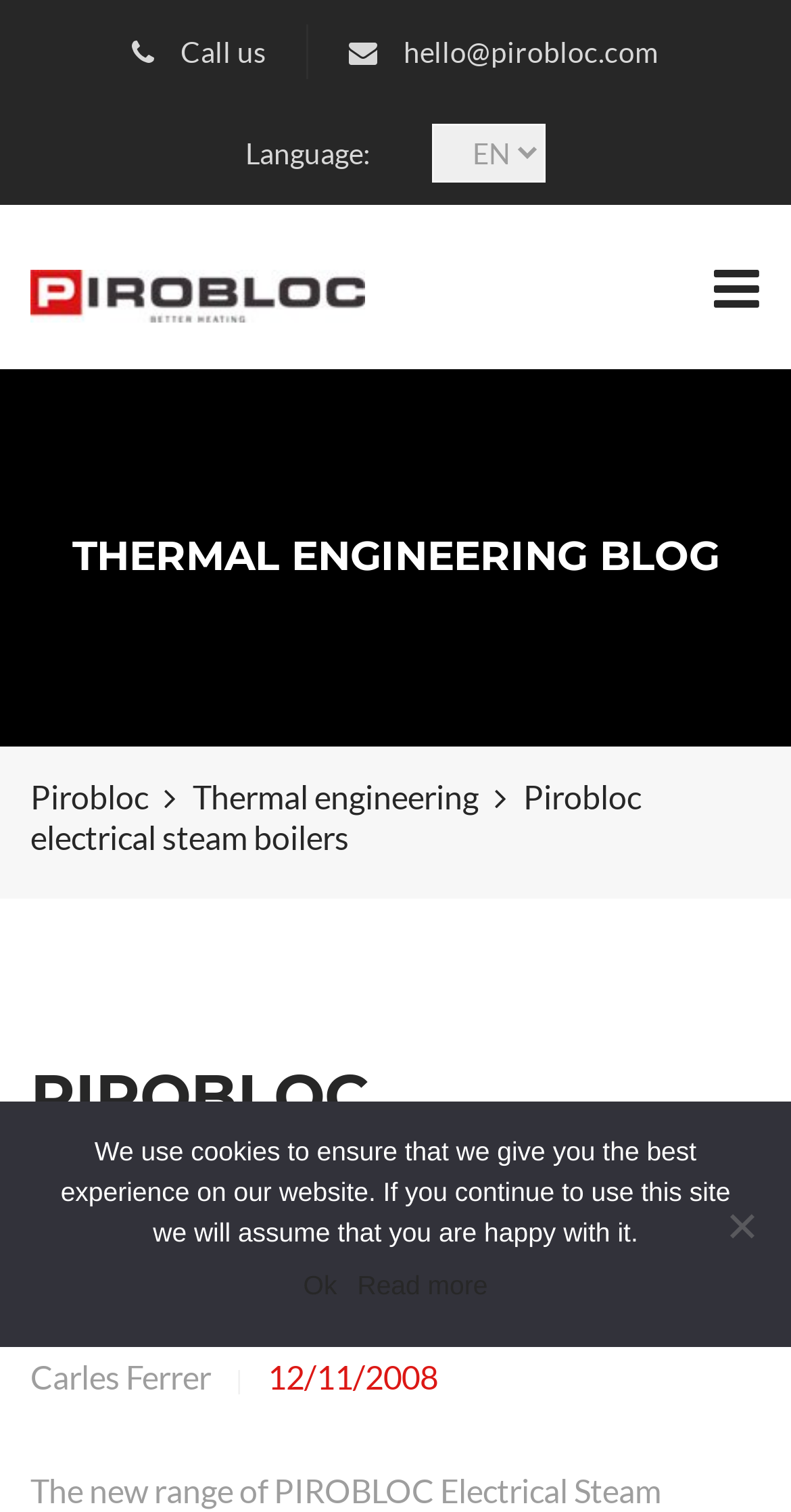What is the company name?
Give a detailed explanation using the information visible in the image.

The company name can be found in the top-left corner of the webpage, where the logo is located. The image has an OCR text 'Pirobloc', which is also a link.